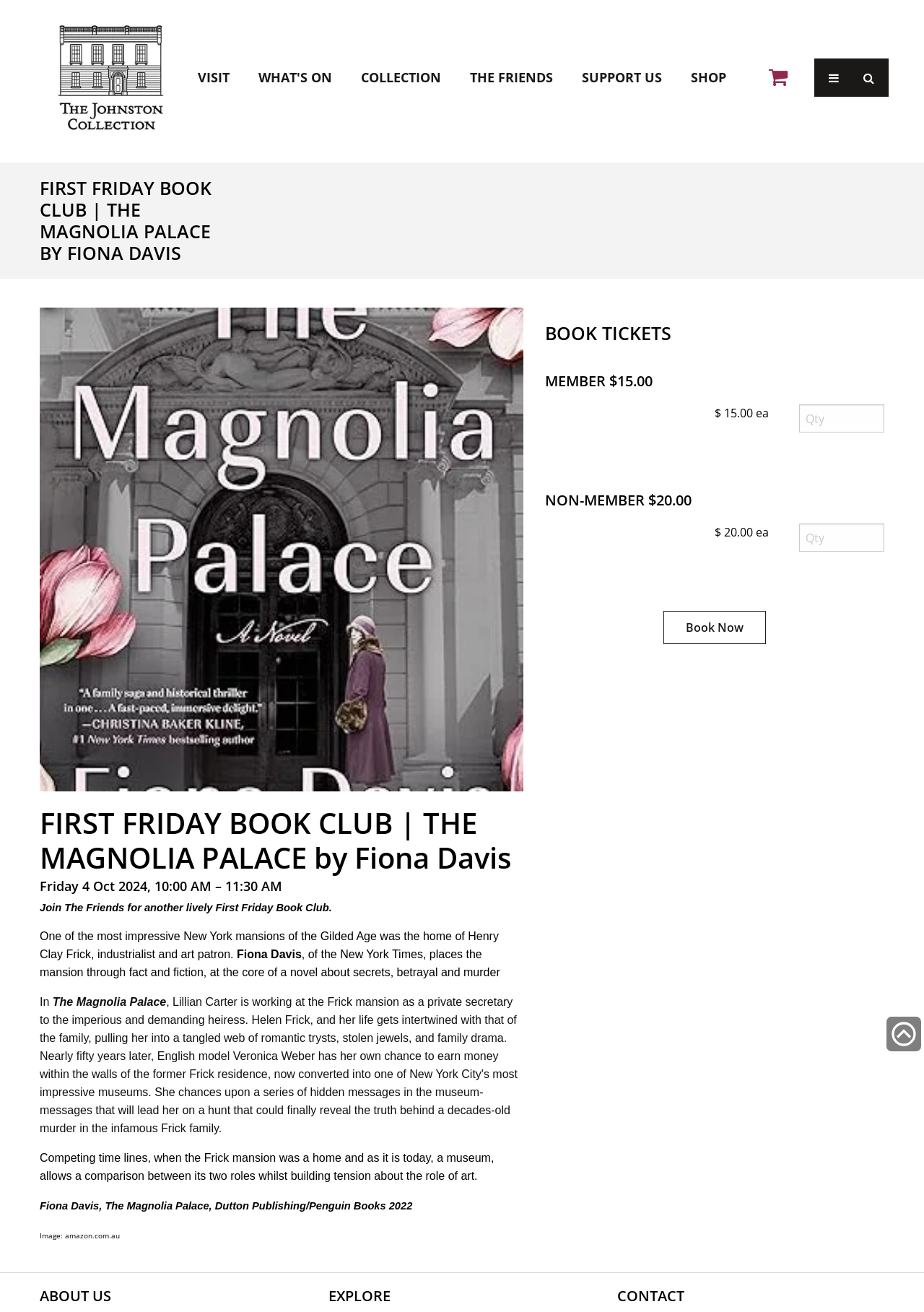Who is the author of the book?
Give a comprehensive and detailed explanation for the question.

I found the answer by looking at the heading 'FIRST FRIDAY BOOK CLUB | THE MAGNOLIA PALACE BY FIONA DAVIS' and the StaticText 'Fiona Davis' which suggests that the author of the book is Fiona Davis.